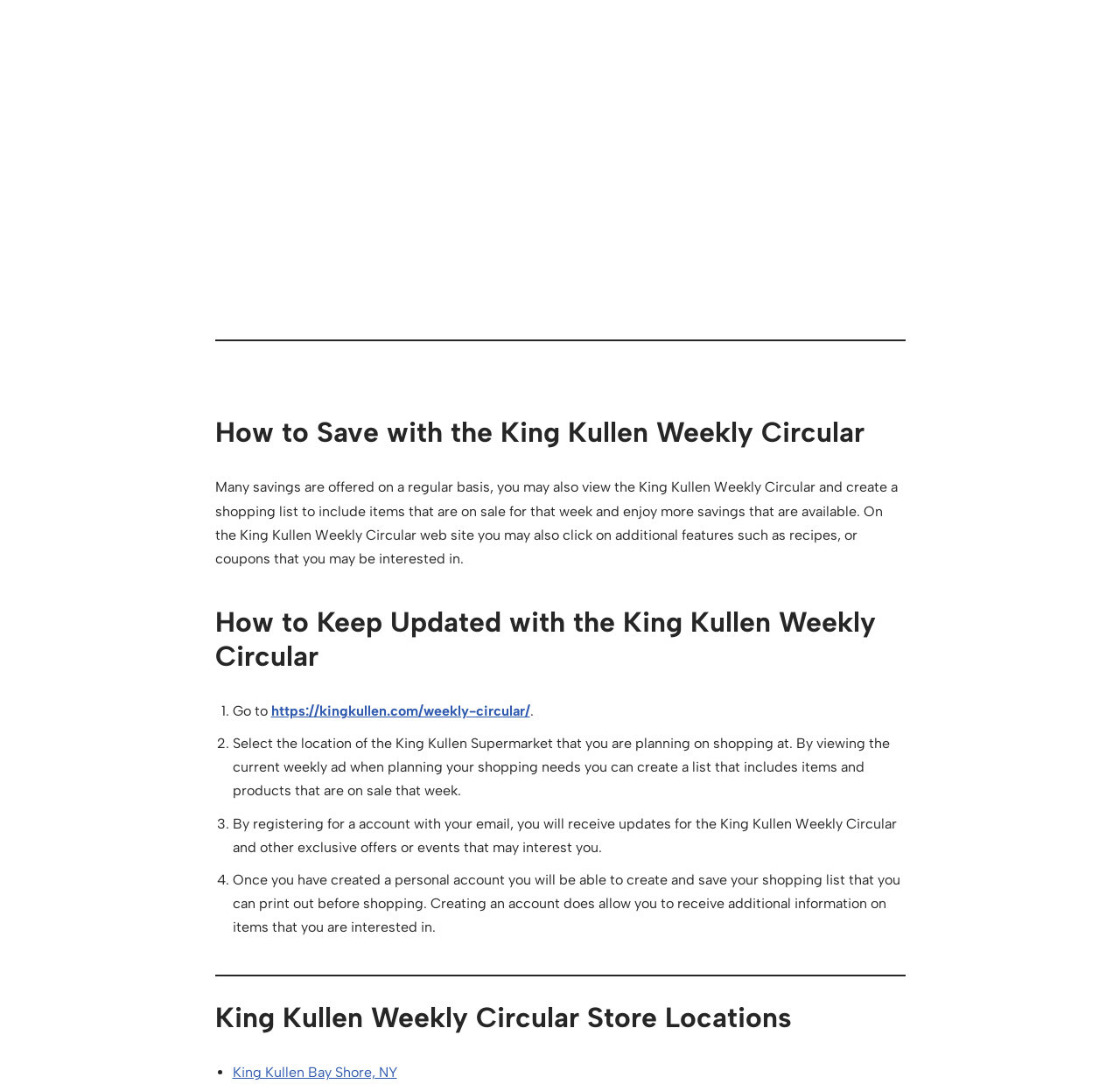Find the bounding box coordinates of the UI element according to this description: "King Kullen Cutchogue, NY".

[0.207, 0.311, 0.361, 0.326]